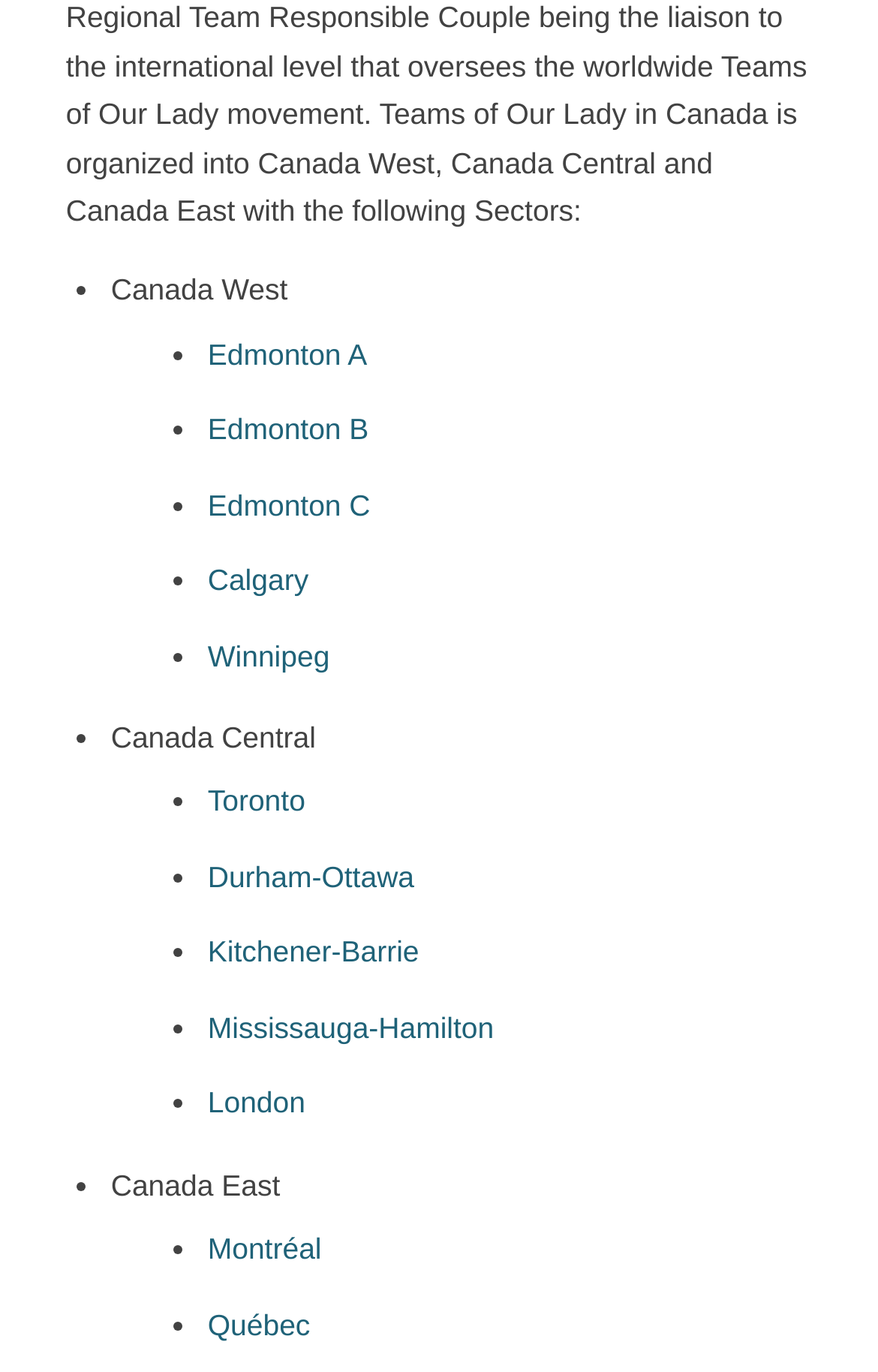What is the first region listed in Canada Central?
Using the image, answer in one word or phrase.

Edmonton A